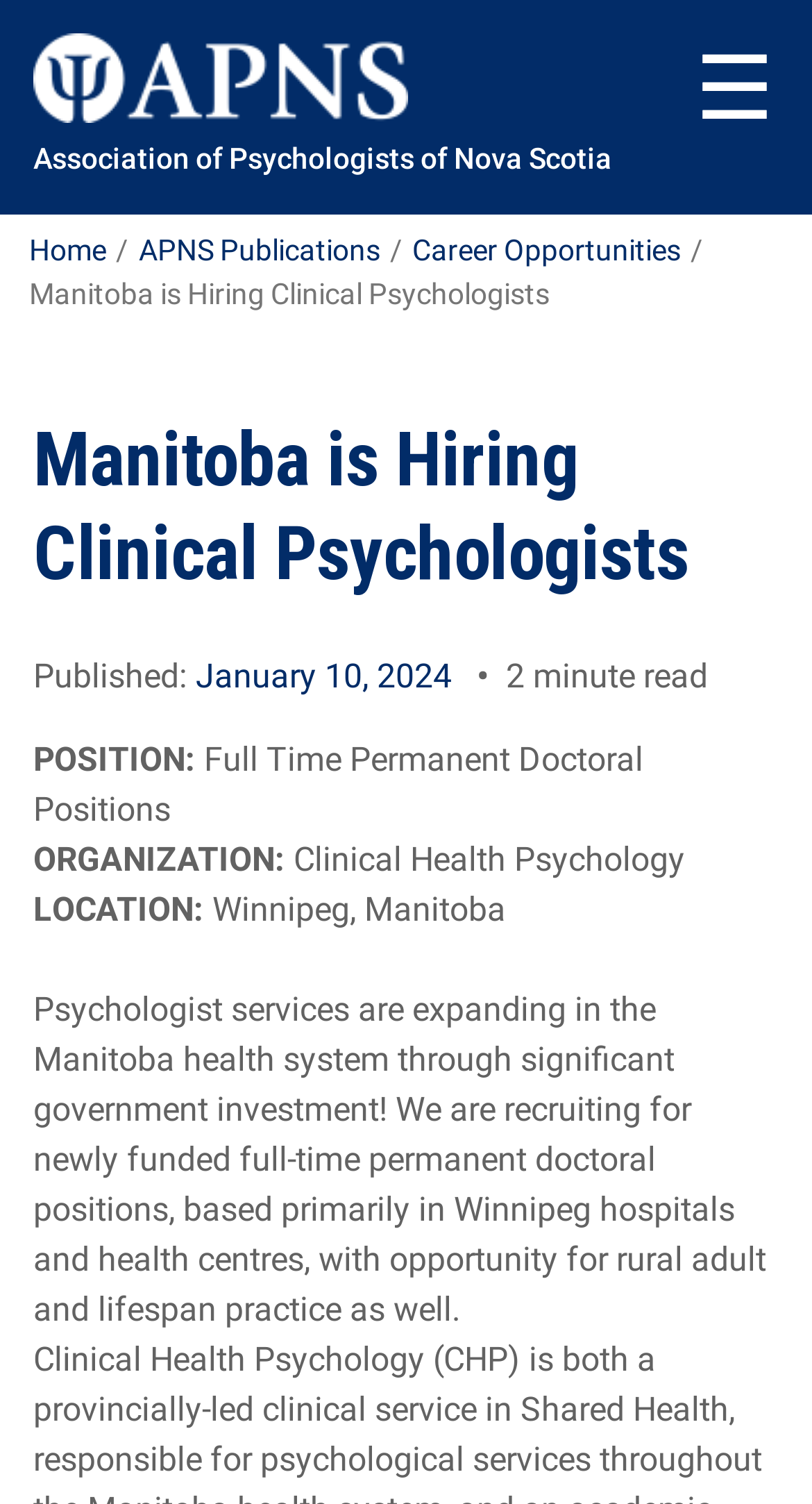Using the description "January 10, 2024January 26, 2024", predict the bounding box of the relevant HTML element.

[0.241, 0.437, 0.556, 0.463]